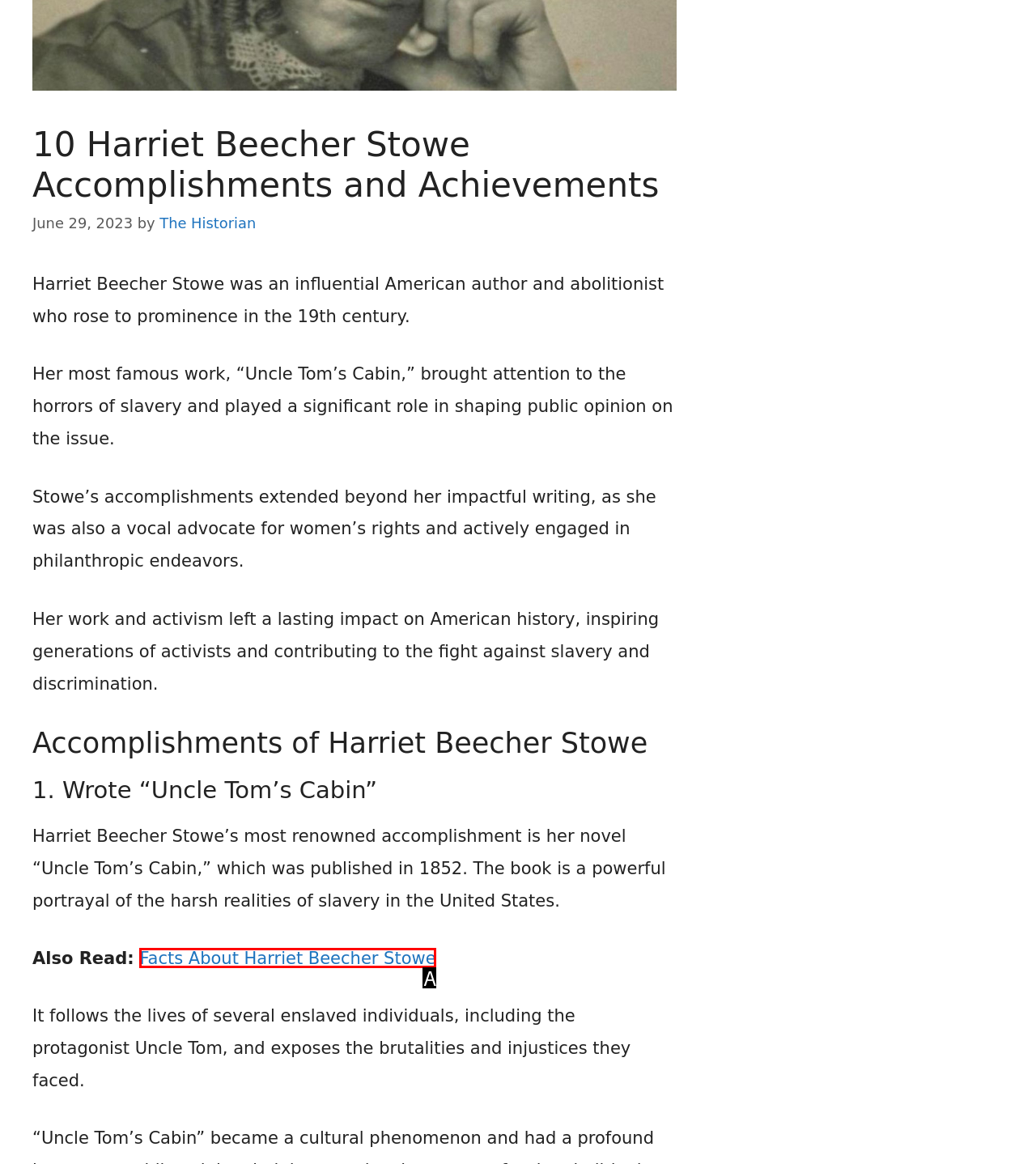Find the HTML element that matches the description provided: Facts About Harriet Beecher Stowe
Answer using the corresponding option letter.

A